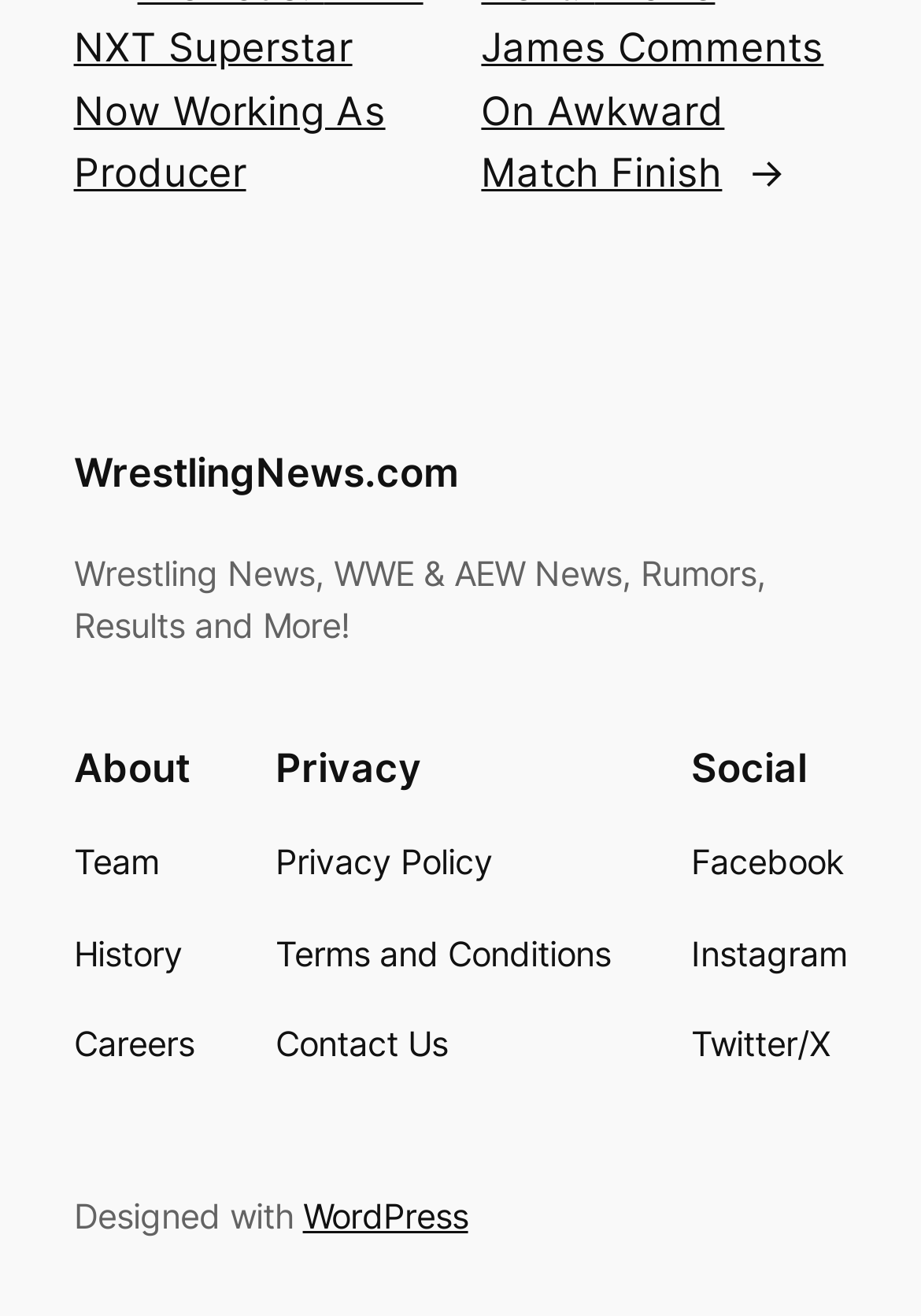Identify the bounding box coordinates of the HTML element based on this description: "Philosophy".

None